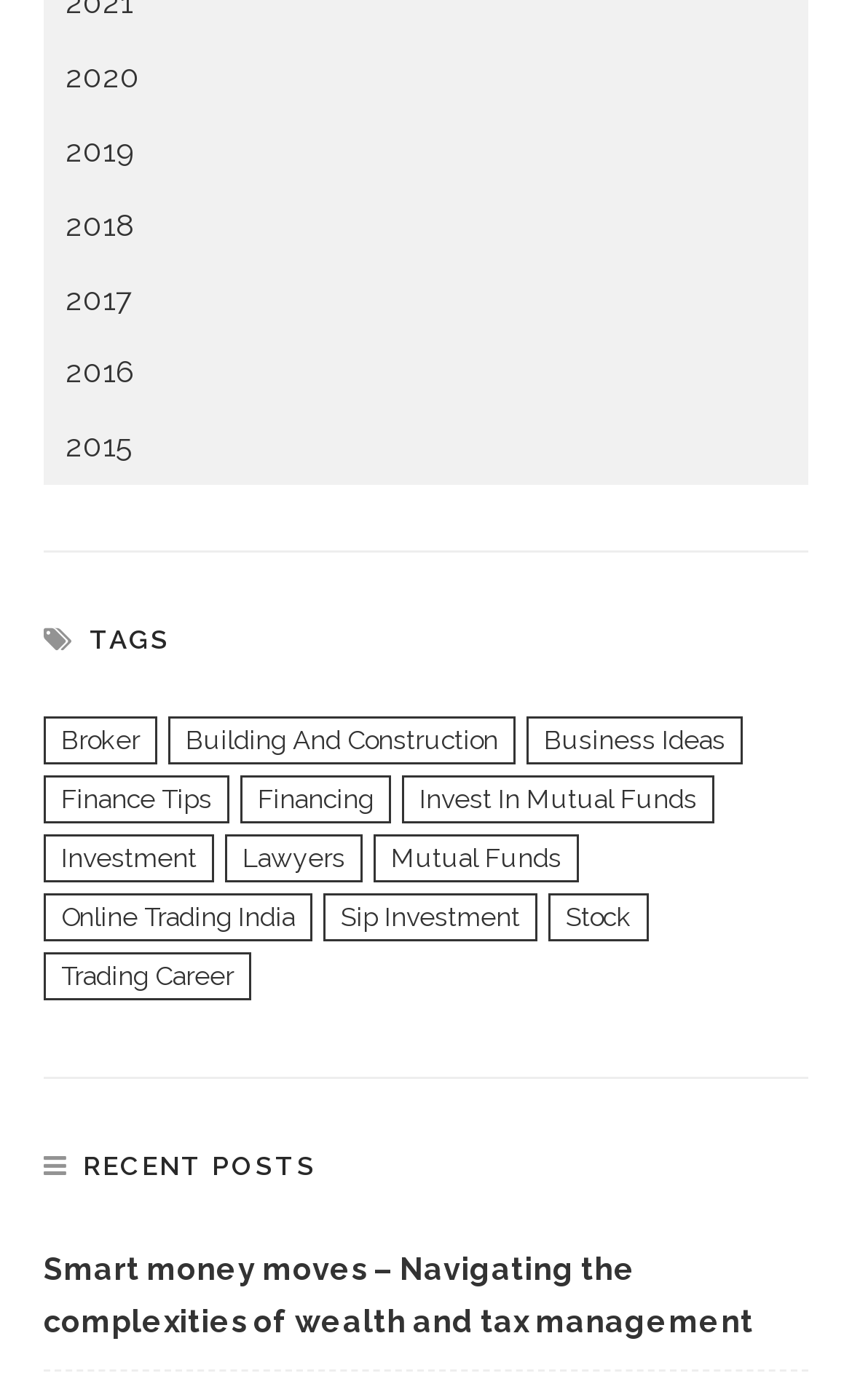What is the title of the latest article?
Can you give a detailed and elaborate answer to the question?

The webpage has a section for recent posts, and the latest article is 'Smart money moves – Navigating the complexities of wealth and tax management'.